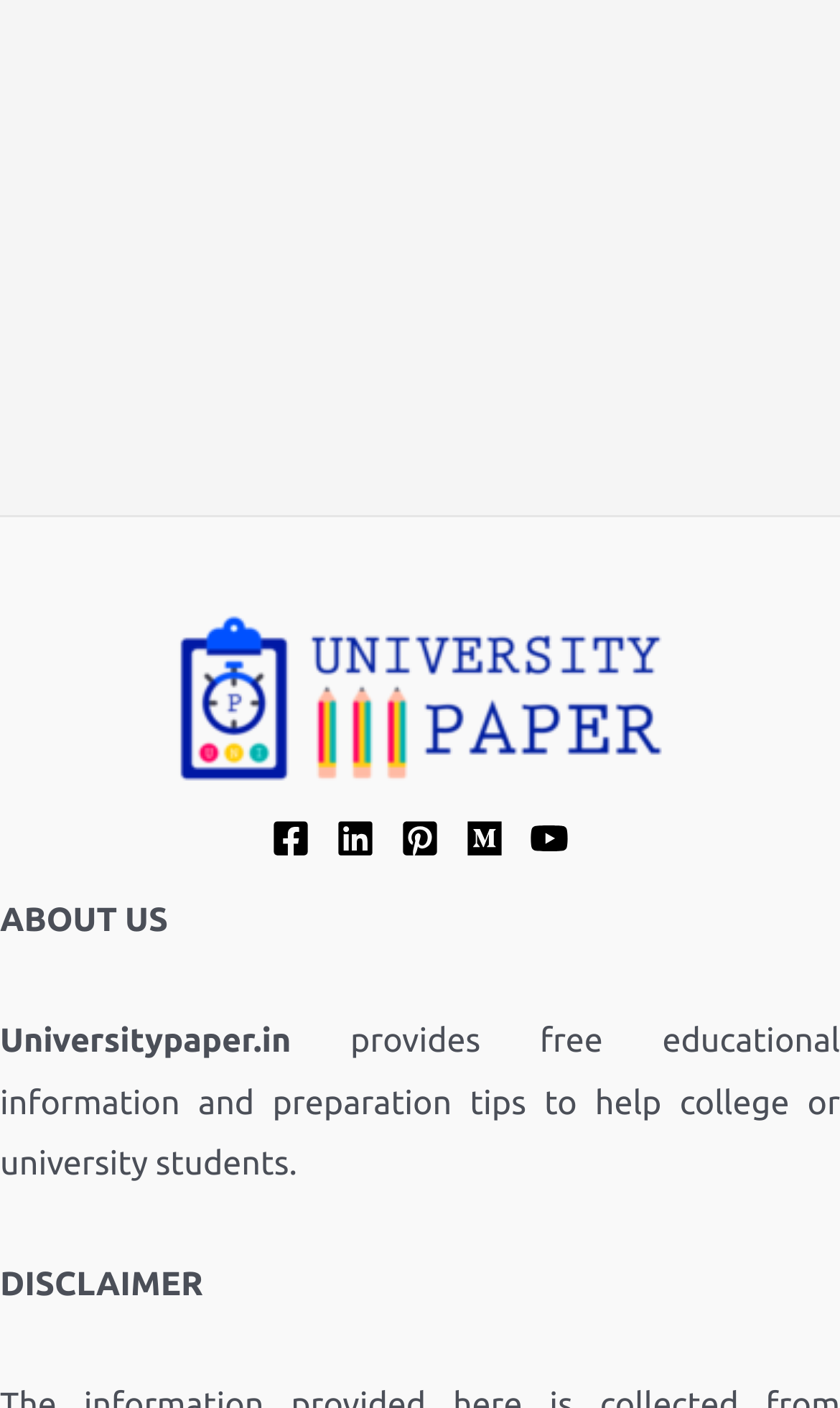Could you indicate the bounding box coordinates of the region to click in order to complete this instruction: "Filter by category".

None